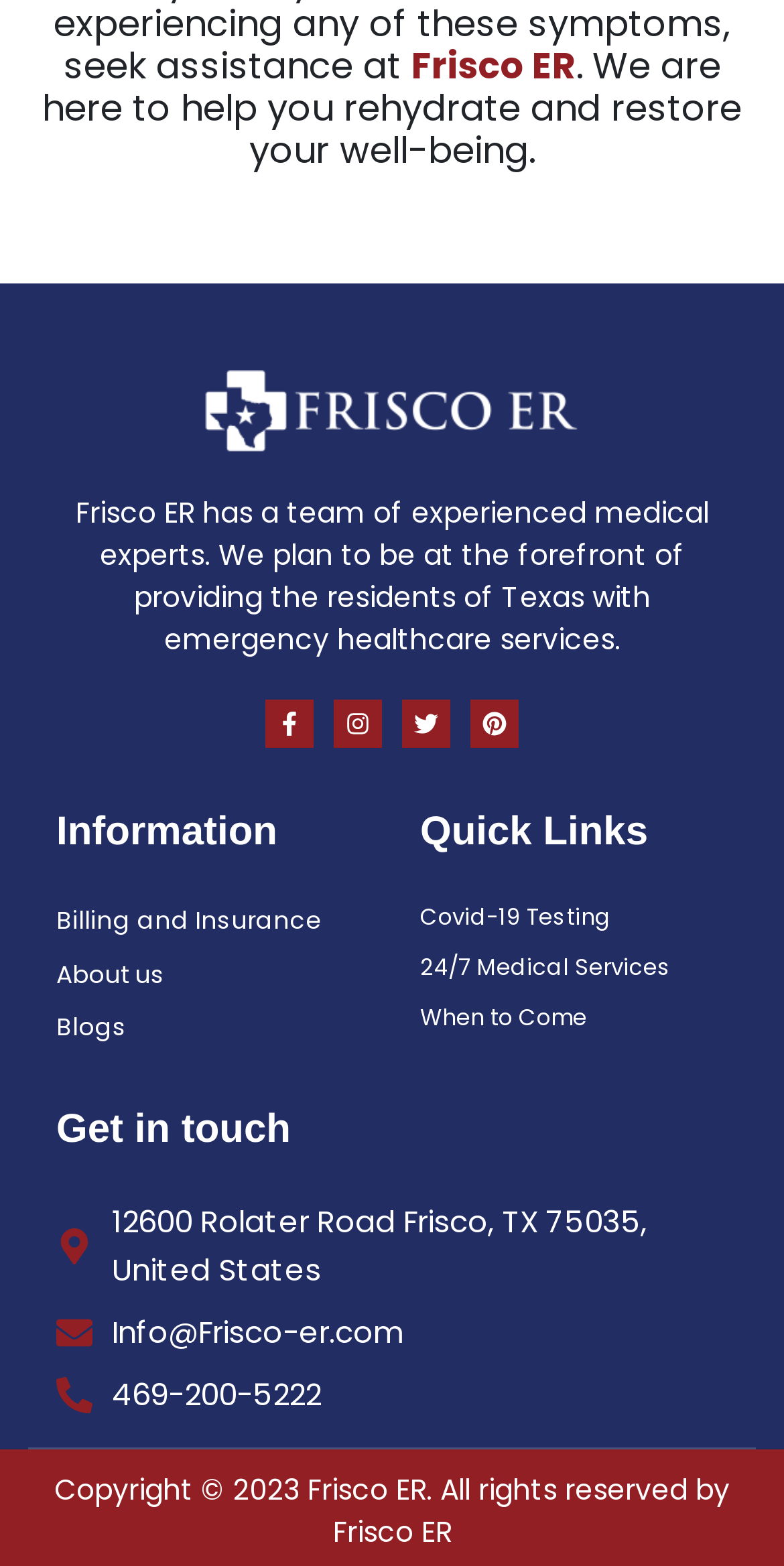Find the bounding box coordinates of the element's region that should be clicked in order to follow the given instruction: "Learn about Covid-19 Testing". The coordinates should consist of four float numbers between 0 and 1, i.e., [left, top, right, bottom].

[0.536, 0.576, 0.928, 0.598]